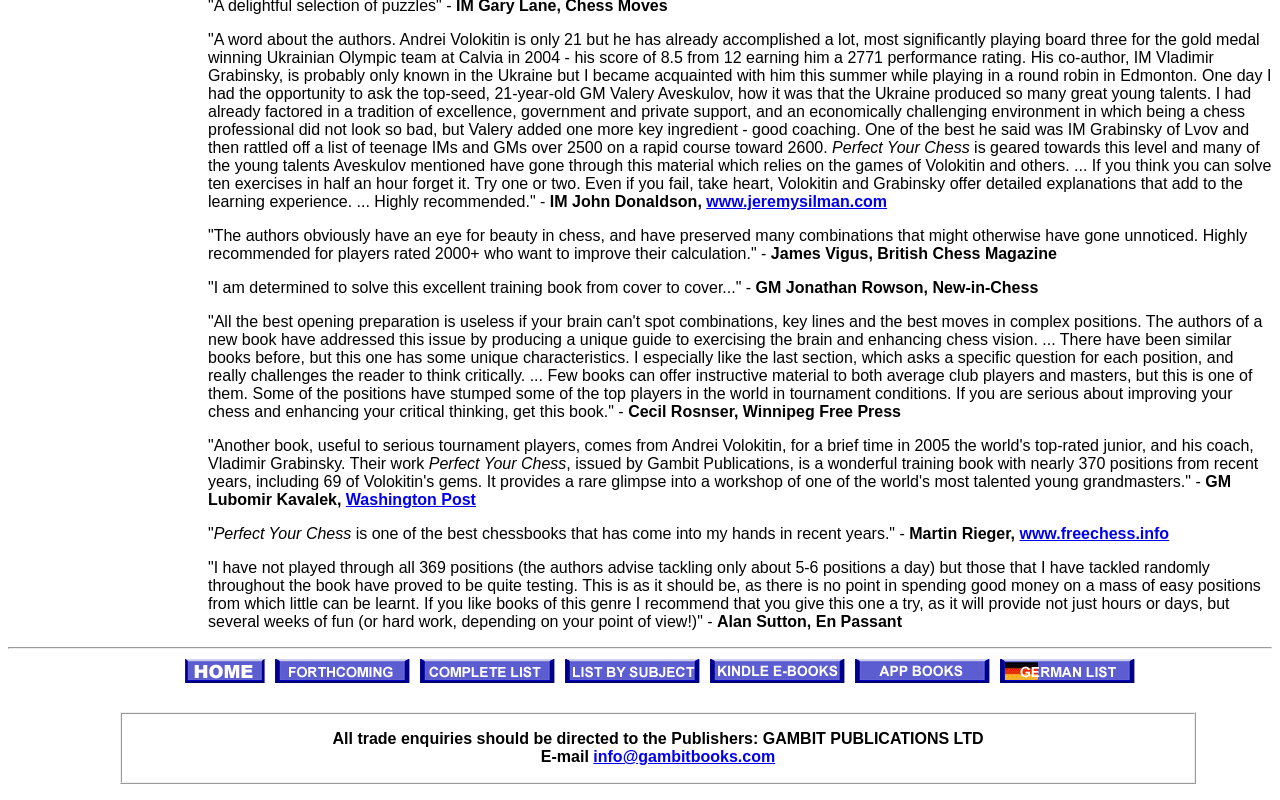Calculate the bounding box coordinates of the UI element given the description: "alt="Gambit Books in German"".

[0.781, 0.844, 0.895, 0.858]